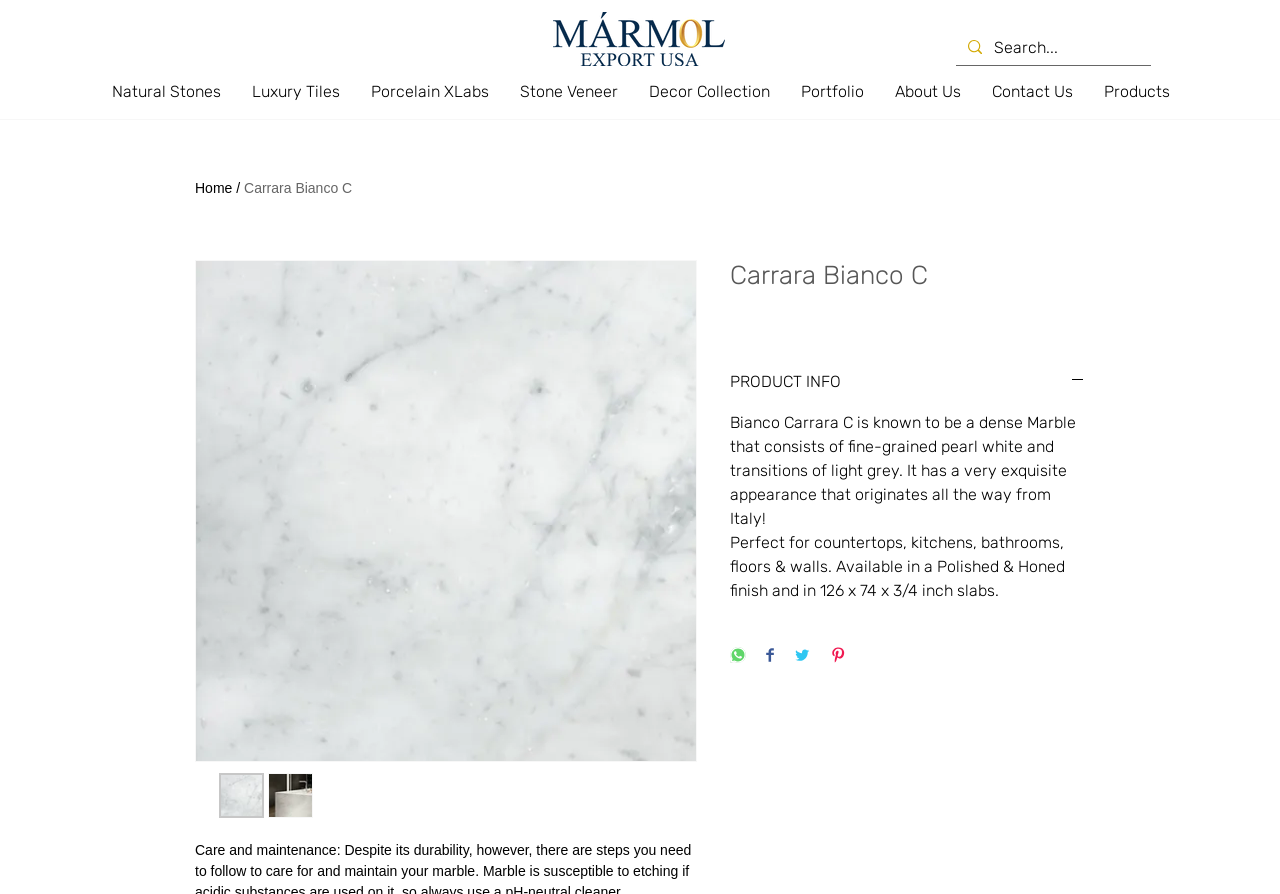Determine the bounding box coordinates of the UI element that matches the following description: "Find Out More". The coordinates should be four float numbers between 0 and 1 in the format [left, top, right, bottom].

None